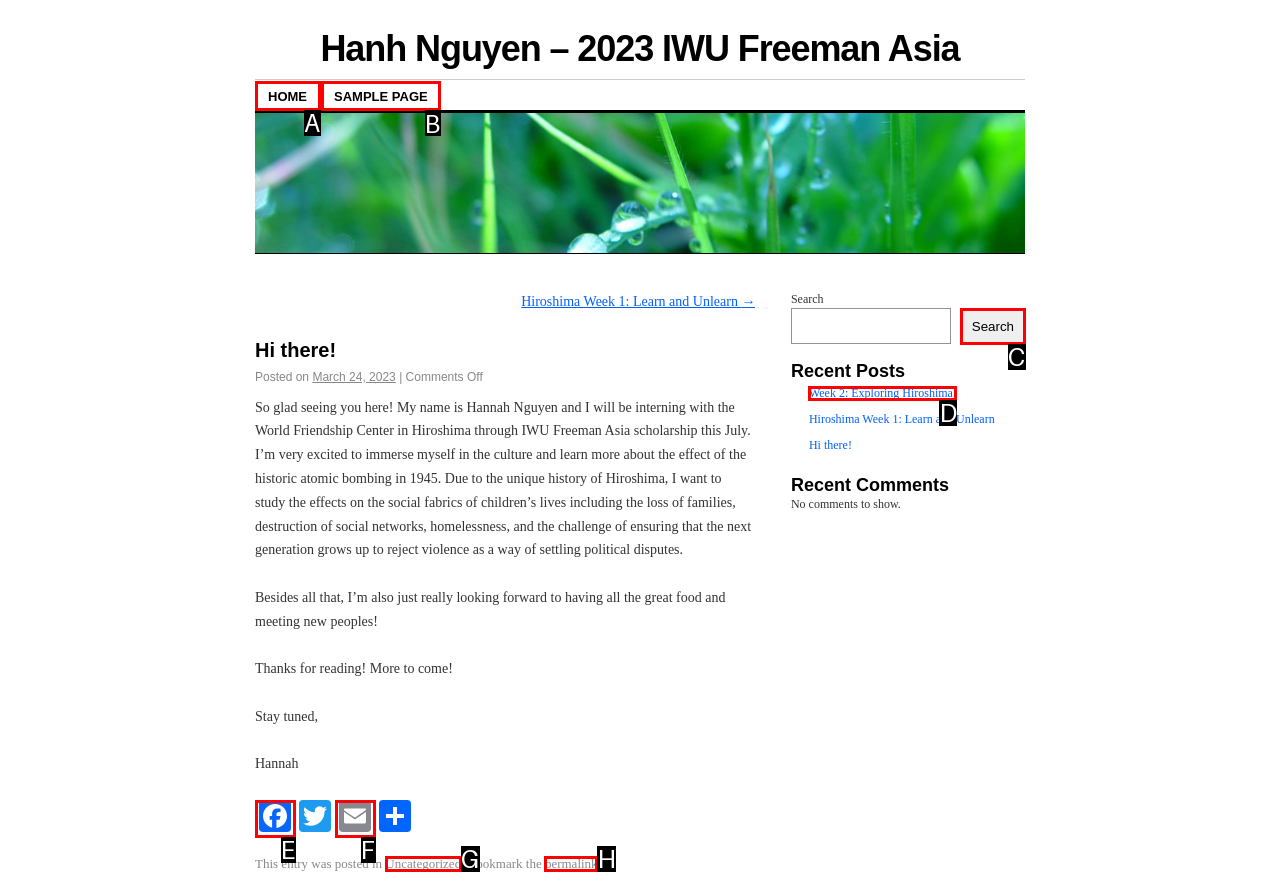Identify the letter of the UI element needed to carry out the task: read sample page
Reply with the letter of the chosen option.

B